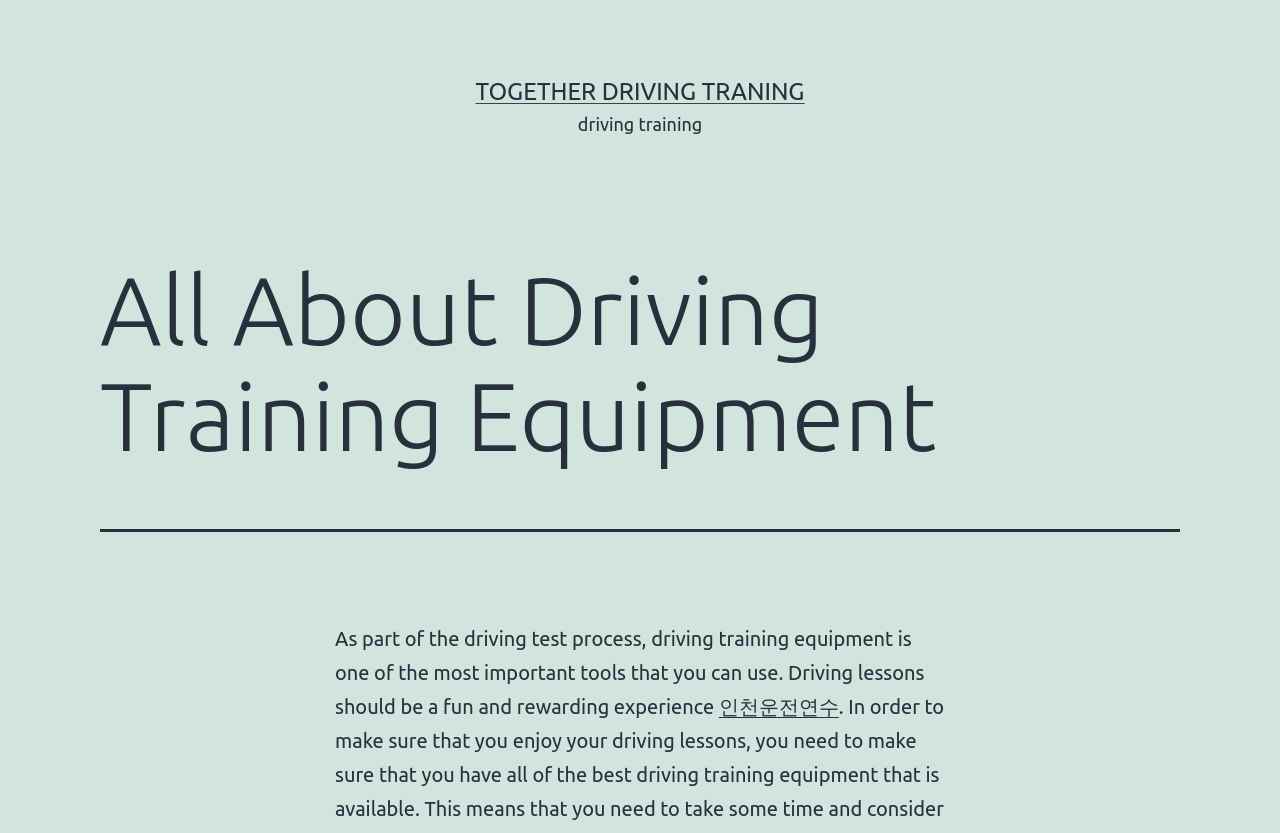Using the webpage screenshot, locate the HTML element that fits the following description and provide its bounding box: "import 'components/icon'; Quick shop".

None